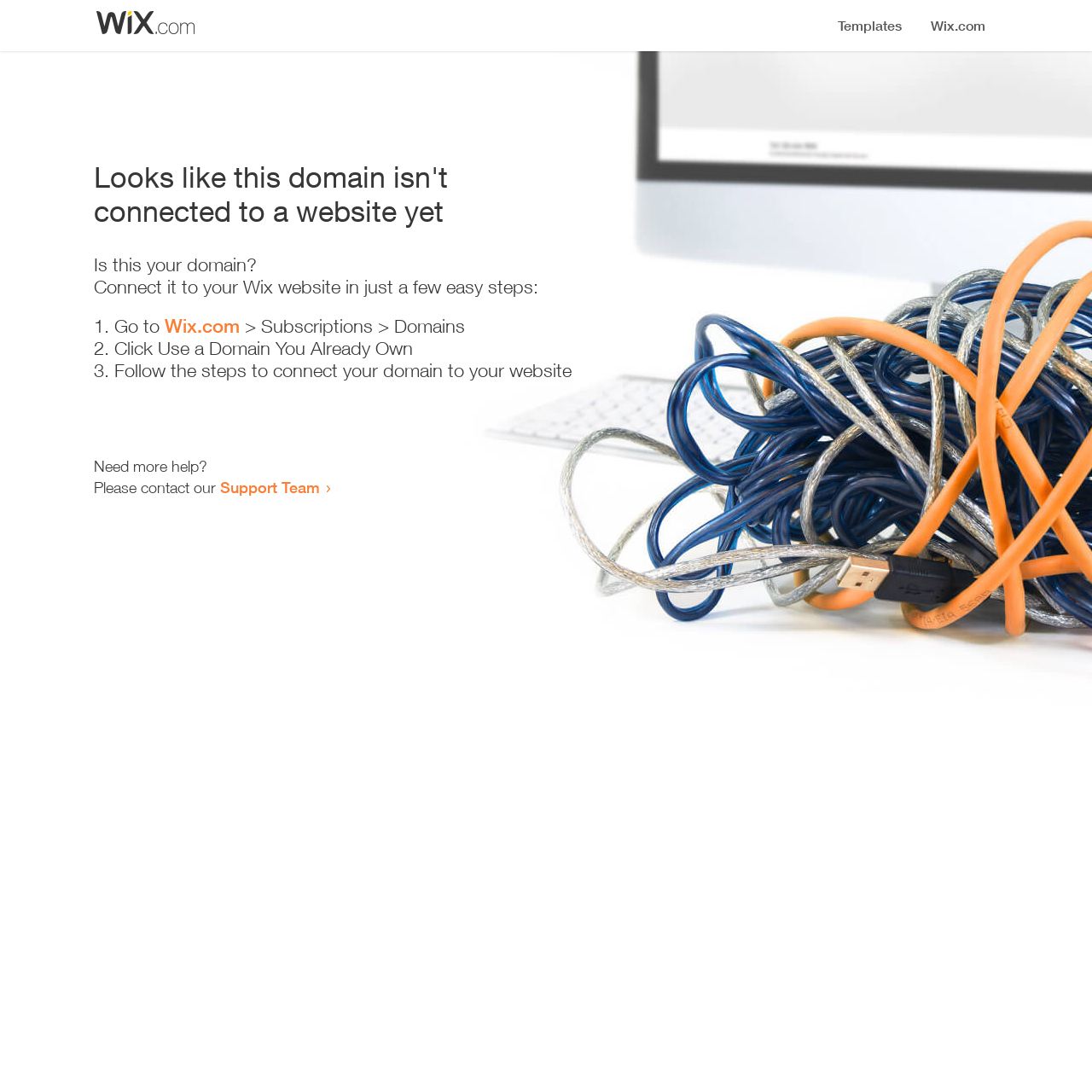Please extract the webpage's main title and generate its text content.

Looks like this domain isn't
connected to a website yet